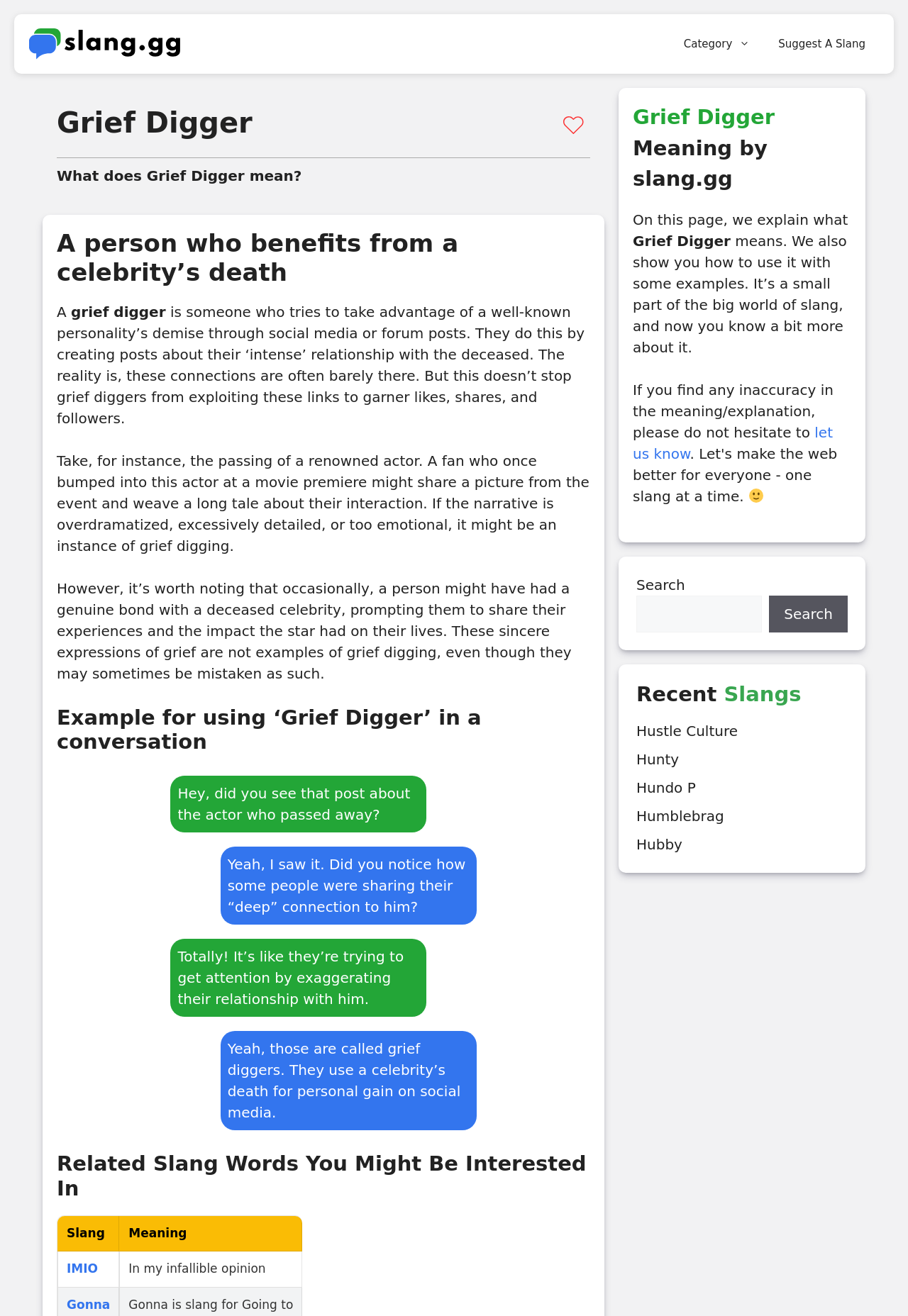Pinpoint the bounding box coordinates of the element you need to click to execute the following instruction: "Check recent slangs". The bounding box should be represented by four float numbers between 0 and 1, in the format [left, top, right, bottom].

[0.701, 0.518, 0.934, 0.537]